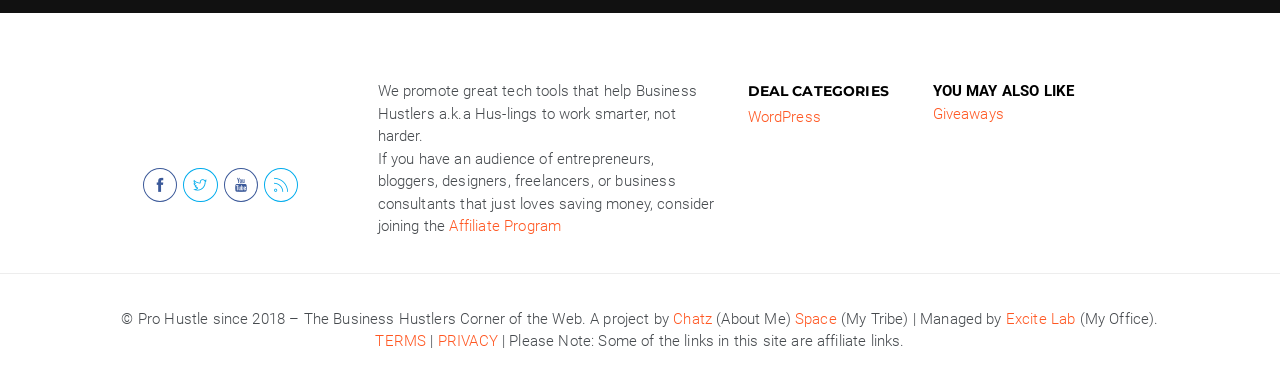Give a one-word or short-phrase answer to the following question: 
Who manages the website?

Excite Lab